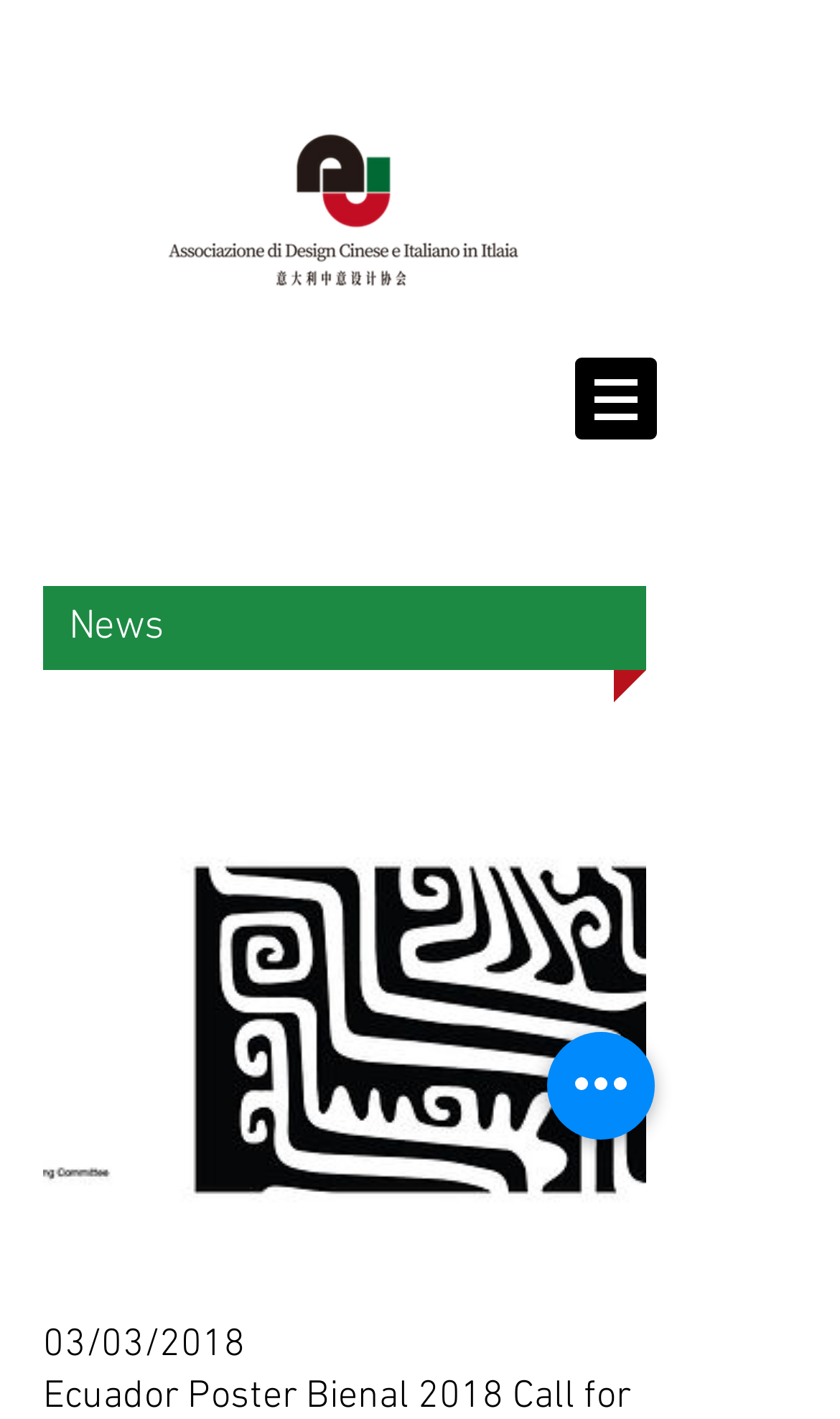What is the image above the news link?
Based on the content of the image, thoroughly explain and answer the question.

I found an image element with the description 'ADCI_画板 1.png' located at [0.19, 0.093, 0.628, 0.203], which is above the news link.